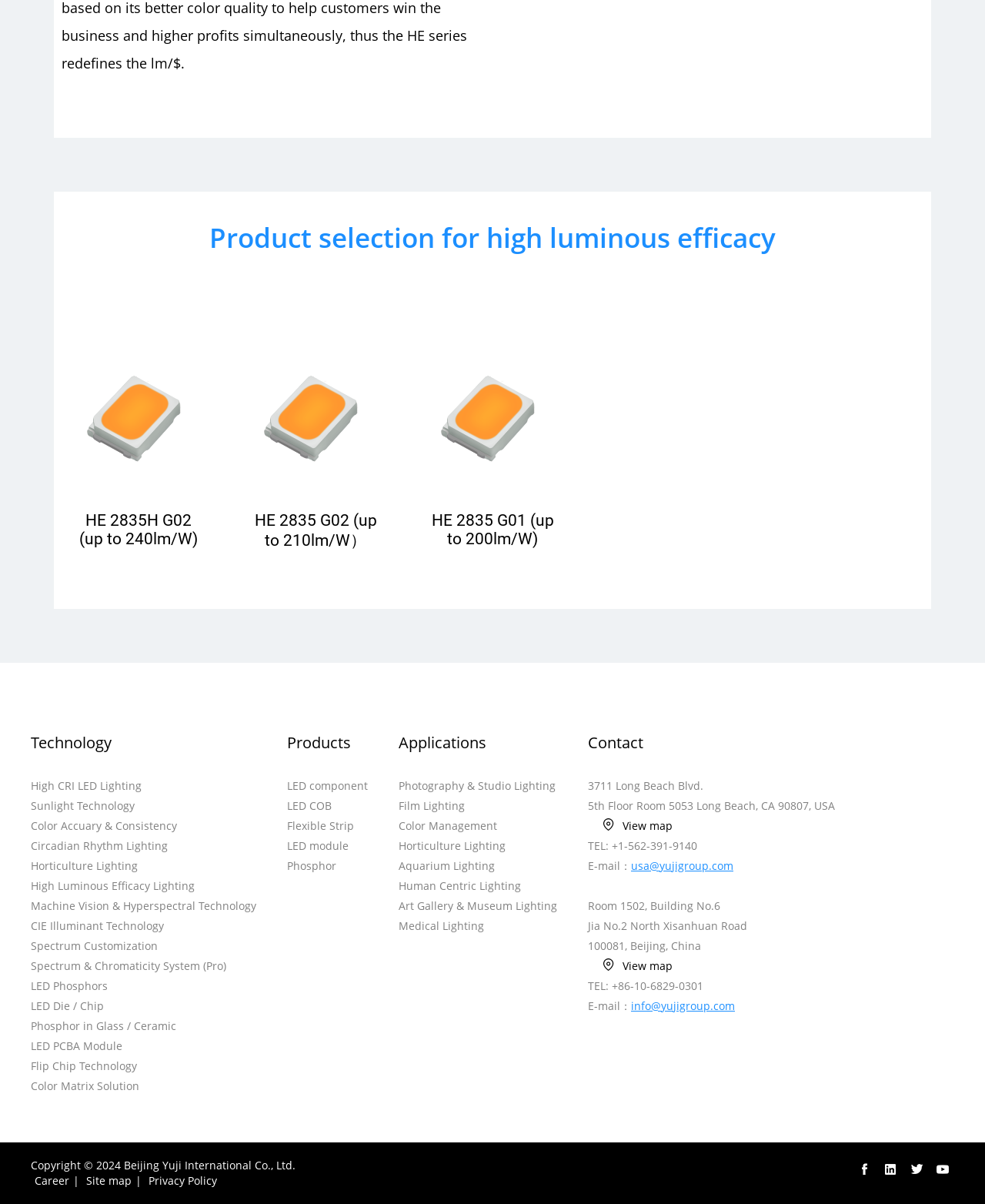Please provide a comprehensive response to the question below by analyzing the image: 
How many application areas are listed?

There are 9 description list details under the 'Applications' heading, which suggests that there are 9 application areas listed.